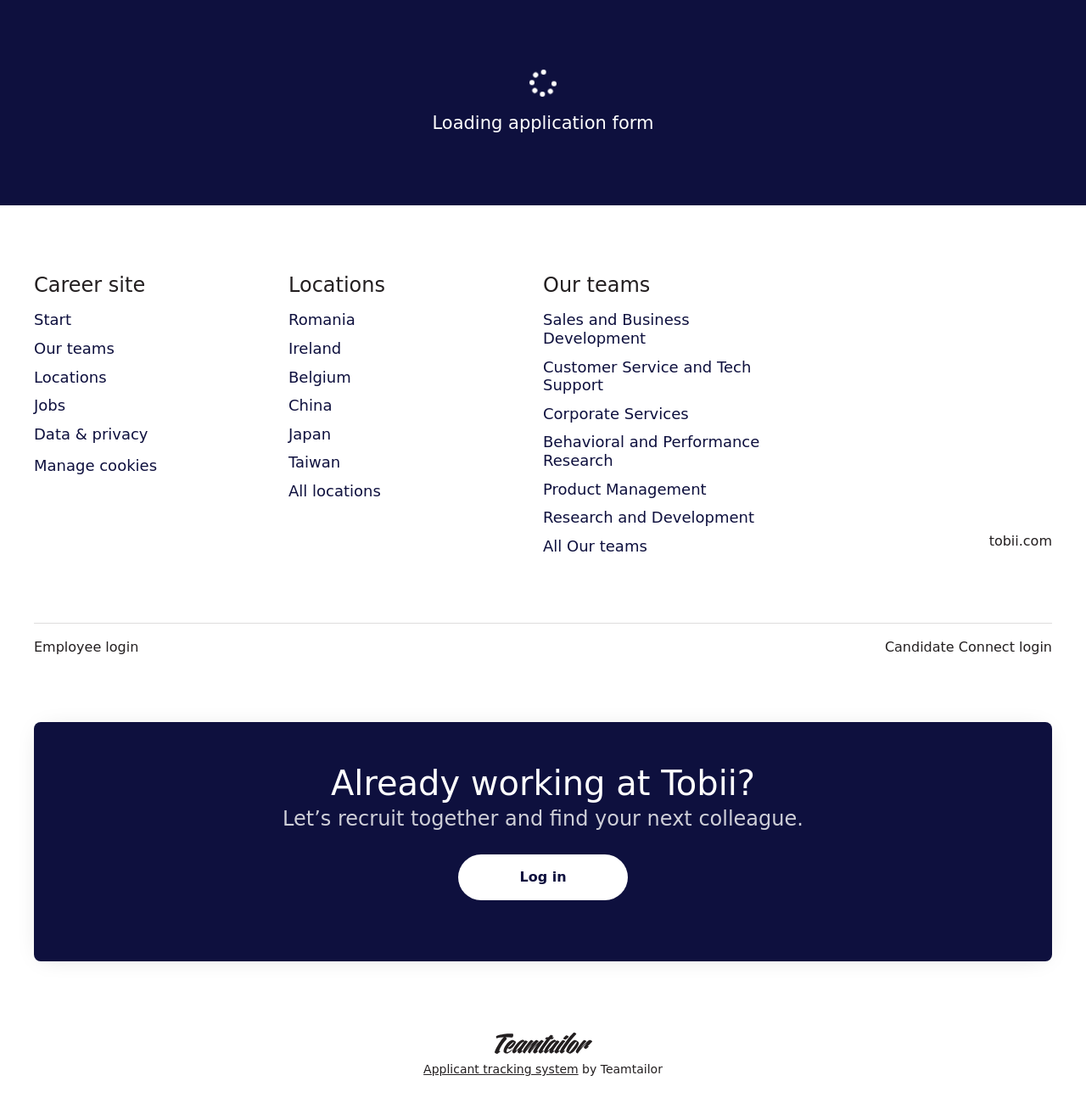Extract the bounding box coordinates for the UI element described by the text: "Ireland". The coordinates should be in the form of [left, top, right, bottom] with values between 0 and 1.

[0.266, 0.3, 0.314, 0.322]